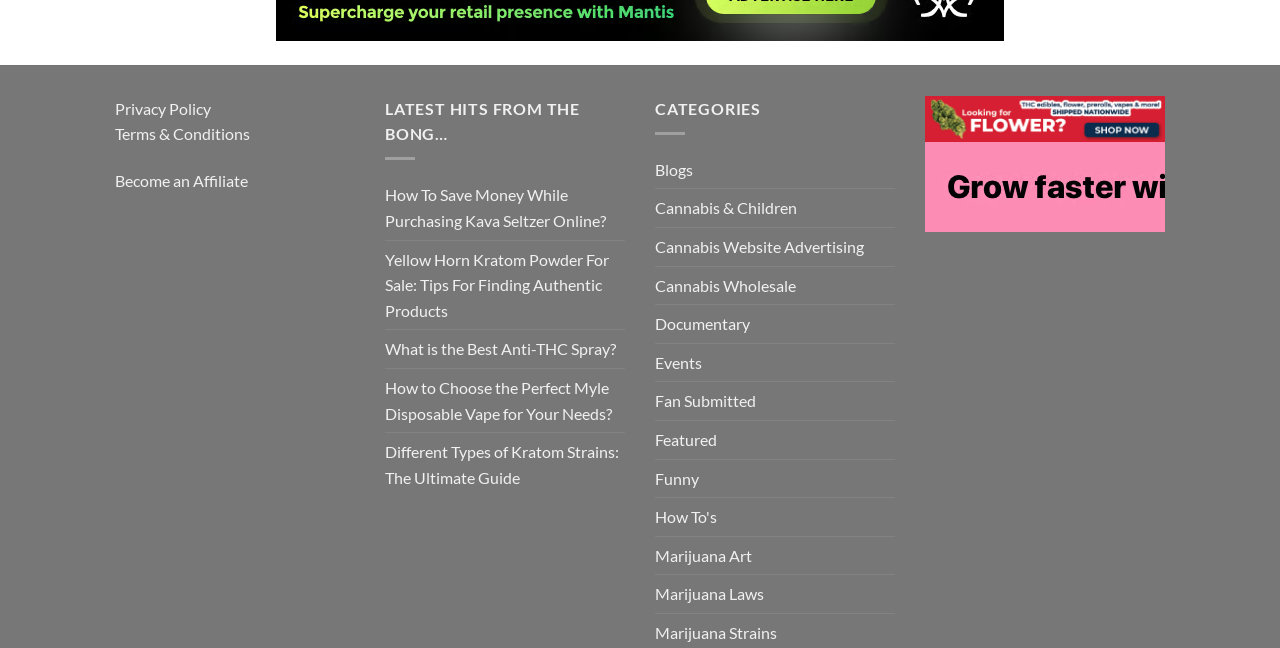Please specify the bounding box coordinates for the clickable region that will help you carry out the instruction: "View the documentary section".

[0.512, 0.471, 0.586, 0.529]